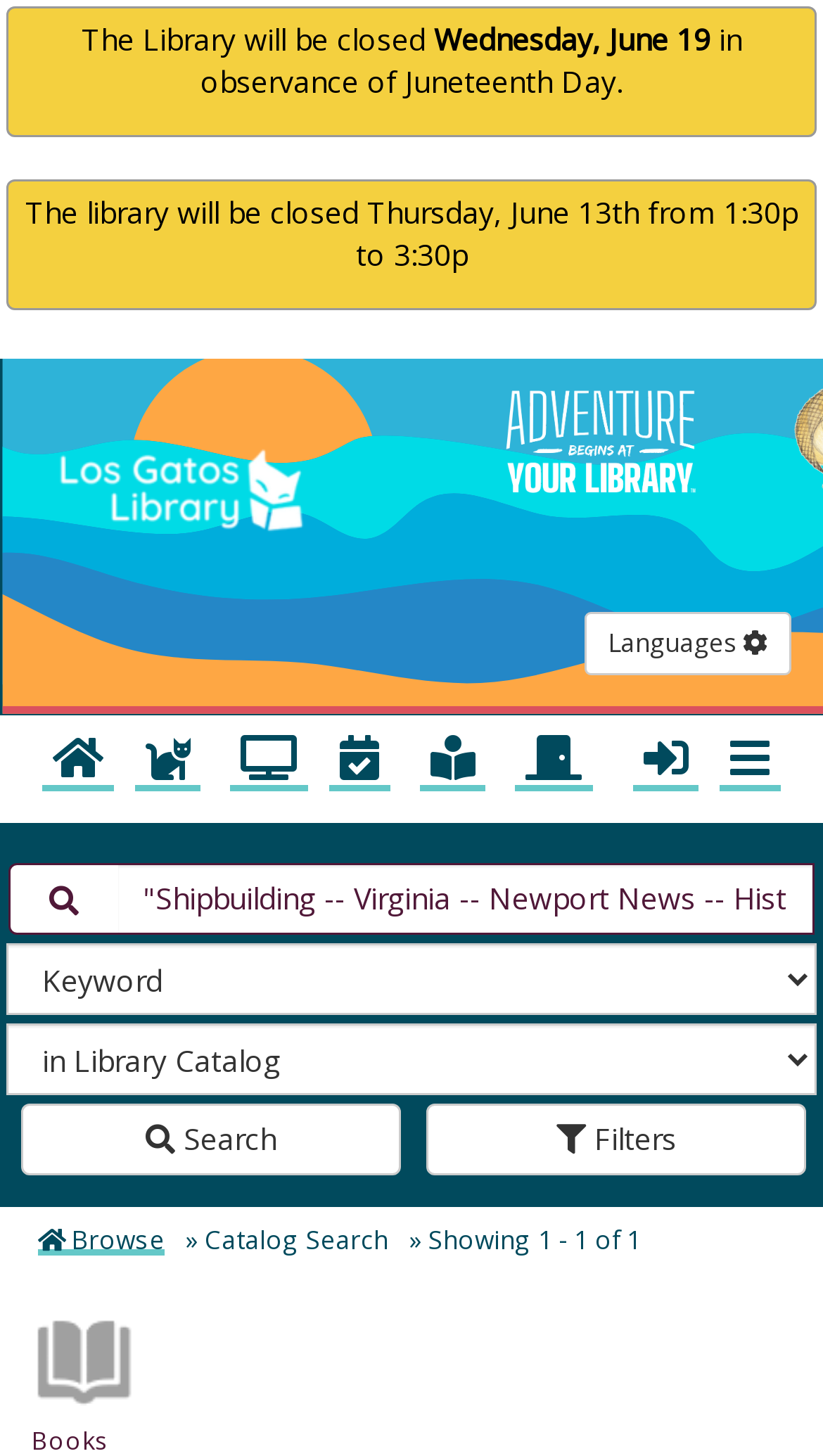Locate the bounding box coordinates of the element that needs to be clicked to carry out the instruction: "Read the post by 'comicallyinsane'". The coordinates should be given as four float numbers ranging from 0 to 1, i.e., [left, top, right, bottom].

None